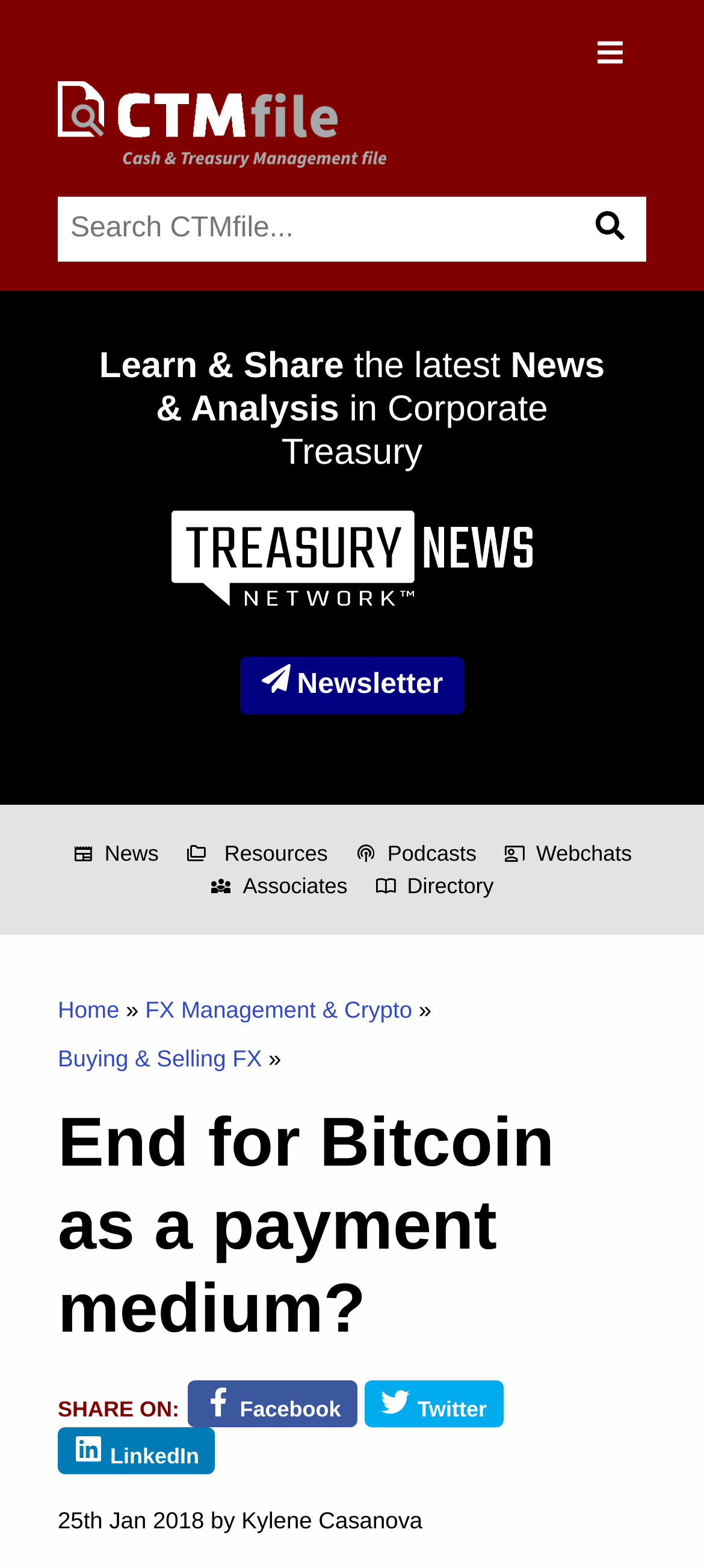Locate the bounding box of the UI element defined by this description: "LinkedIn". The coordinates should be given as four float numbers between 0 and 1, formatted as [left, top, right, bottom].

[0.082, 0.911, 0.306, 0.94]